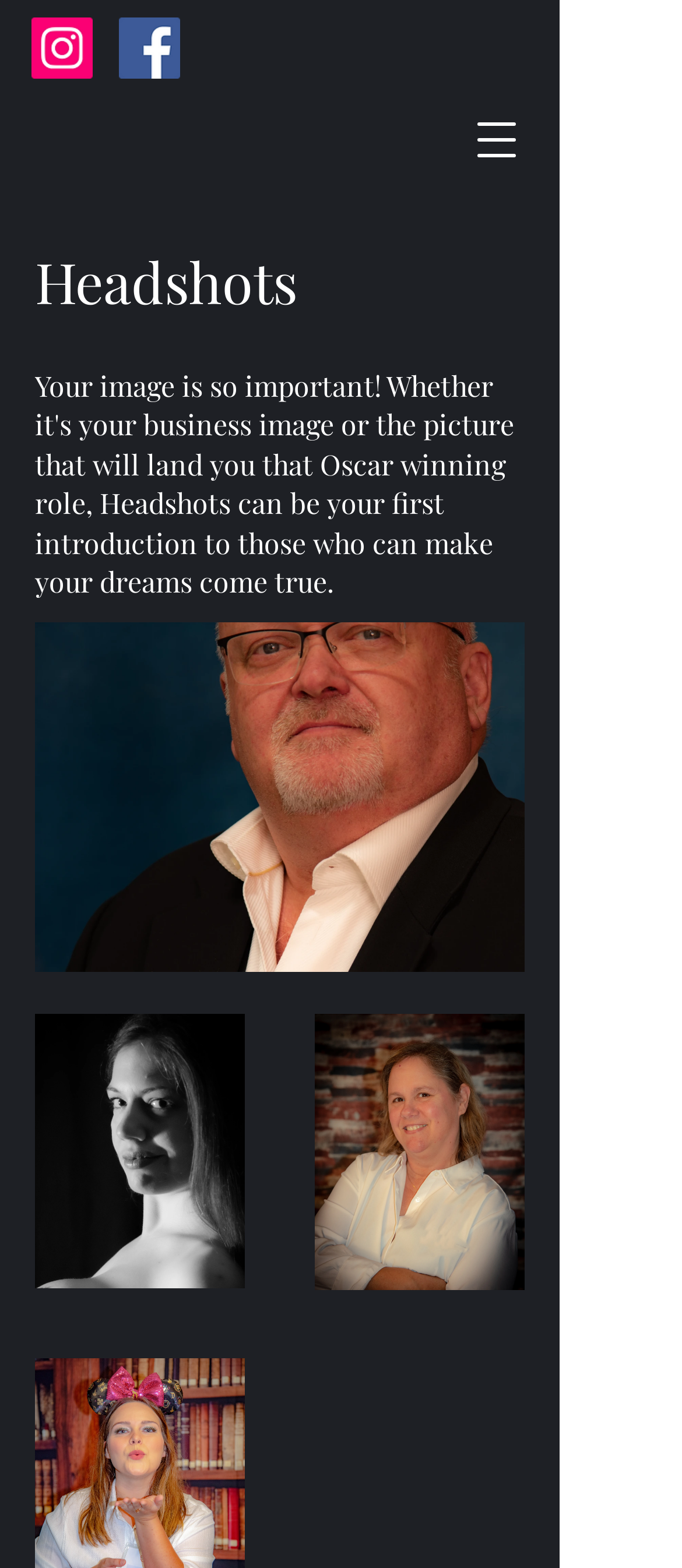Generate a thorough description of the webpage.

This webpage is about Headshots photography, specifically highlighting the importance of a good image for business or professional purposes. At the top right corner, there is a button to open a navigation menu. Below it, there is a social bar with links to Instagram and Facebook, each accompanied by their respective icons. 

On the left side, there is a large image taking up most of the vertical space, with a heading "Headshots" placed above it. The image is a Getty Images photo, and it appears to be a sample headshot.

Below the heading, there are two buttons, each containing an image. The first button is on the left, with an image labeled "Fiona (8)", and the second button is on the right, with an image labeled "RH1_8139.jpg". These images seem to be examples of headshots taken by the photographer.